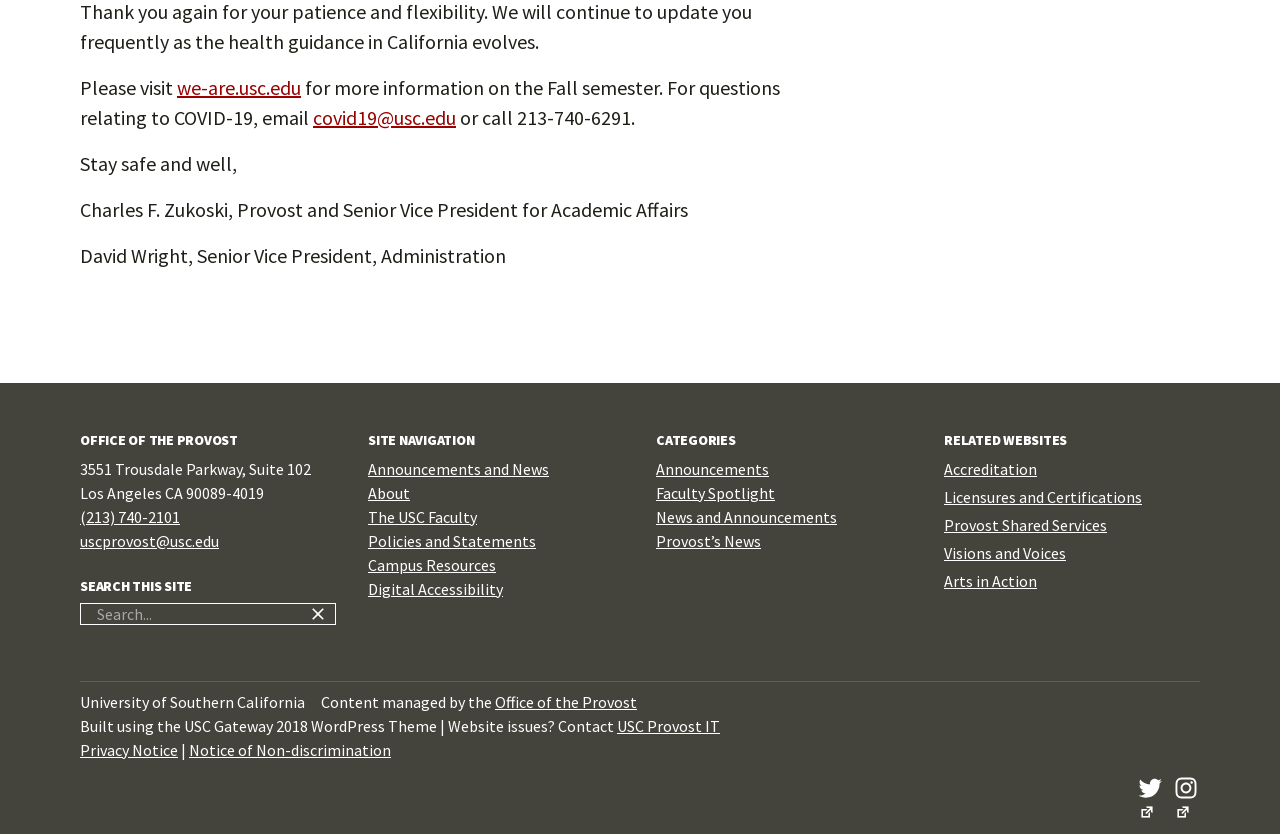Who is the Provost and Senior Vice President for Academic Affairs?
Analyze the image and deliver a detailed answer to the question.

I found this information by looking at the static text element that mentions the Provost and Senior Vice President for Academic Affairs, which is located at the top of the webpage. The text reads 'Charles F. Zukoski, Provost and Senior Vice President for Academic Affairs'.